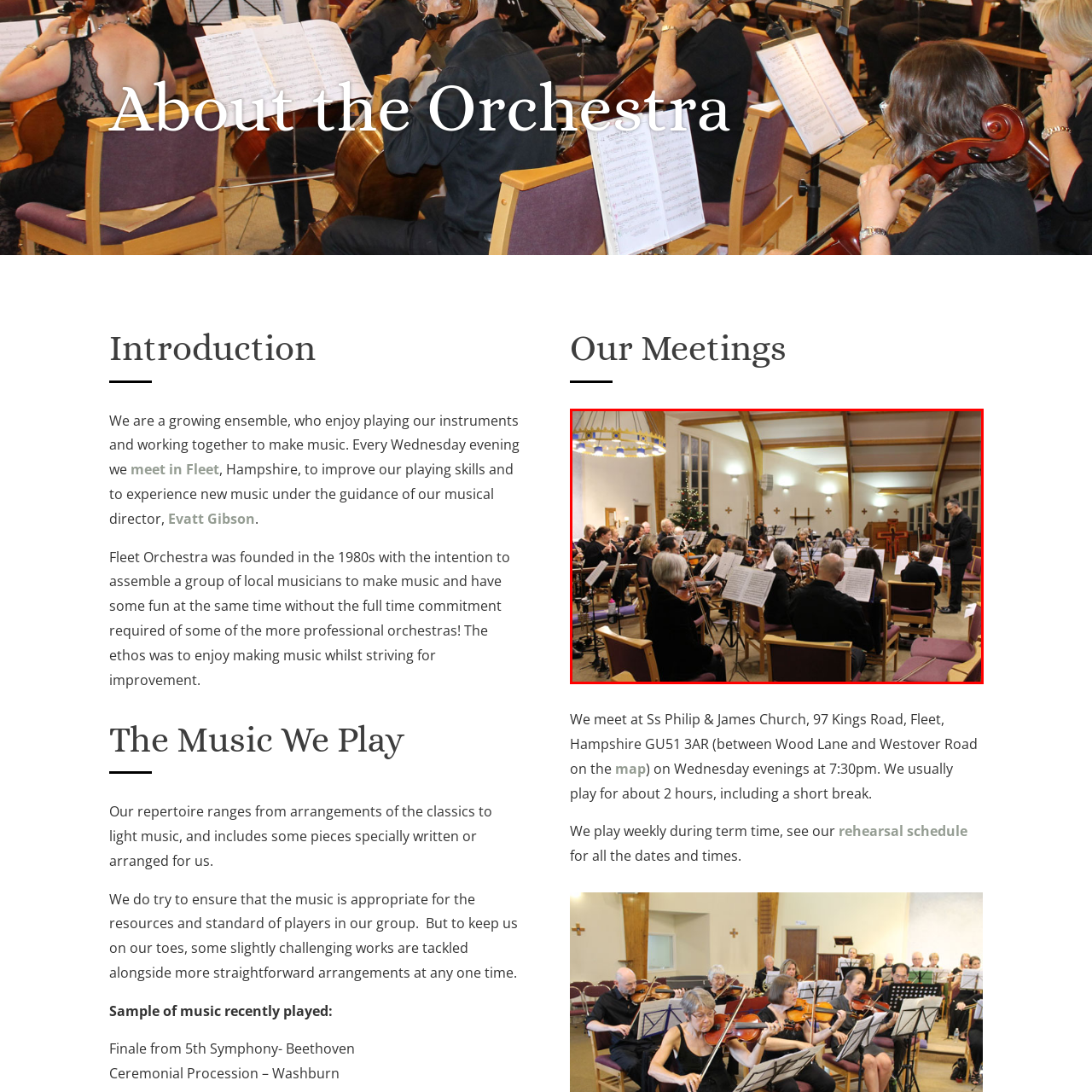What is the purpose of the sheet music on stands?
Scrutinize the image inside the red bounding box and provide a detailed and extensive answer to the question.

The sheet music is prominently displayed on stands, indicating the pieces they are preparing to perform, which suggests that the orchestra is rehearsing for an upcoming concert or event.